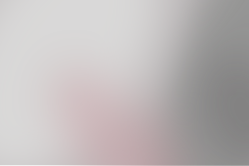Describe every significant element in the image thoroughly.

The image features a visual representation related to the article titled "Top Tips To Maximize The Life Of Your Sewer Pipes." This informative piece emphasizes practical strategies for maintaining sewer systems effectively. The article aims to educate readers on methods that can extend the lifespan of sewer pipes, thus preventing costly repairs and ensuring proper functionality over time. As a vital aspect of home maintenance, understanding sewer pipes and their care can significantly impact a homeowner's overall maintenance approach.